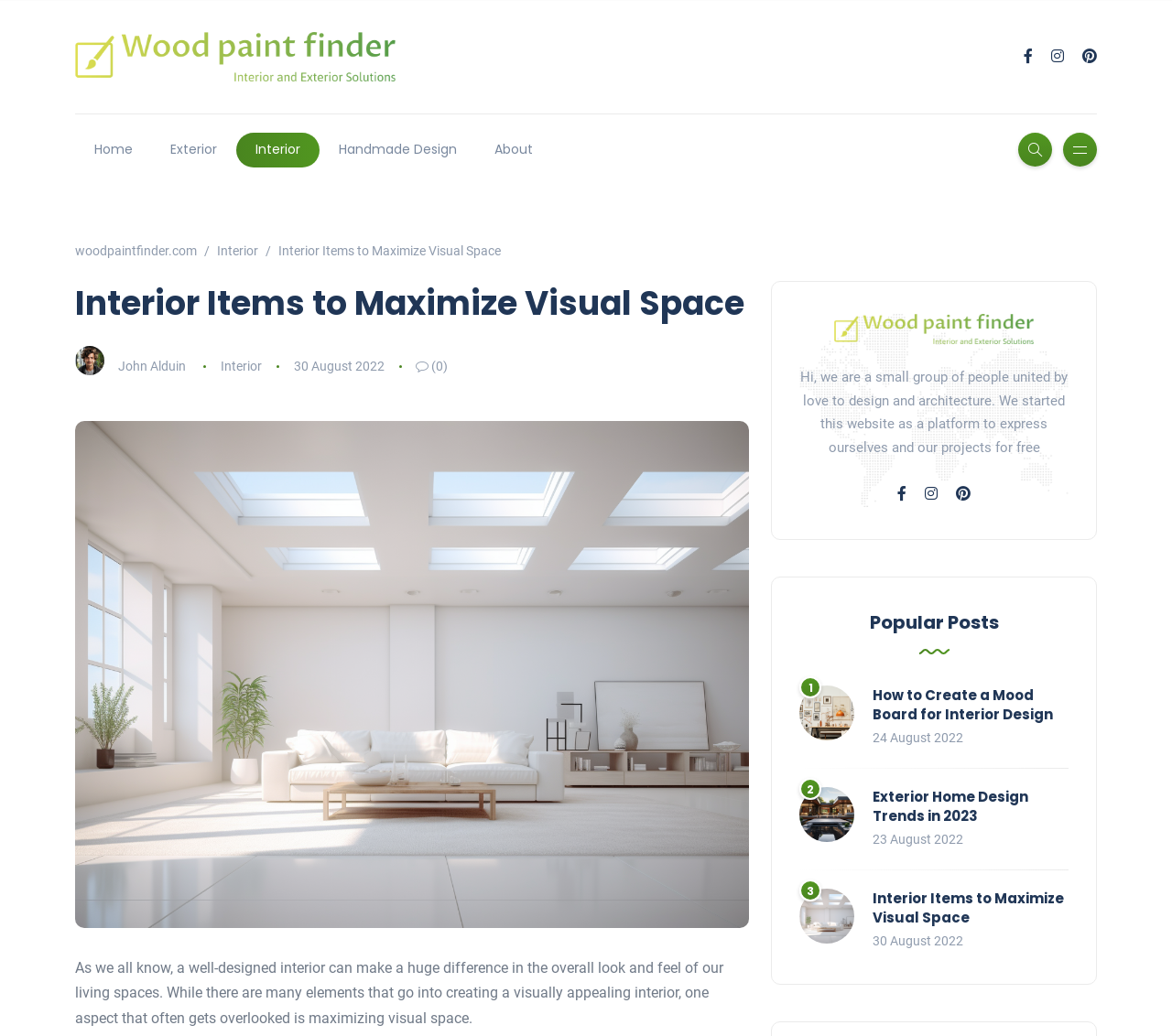Please use the details from the image to answer the following question comprehensively:
How many popular posts are there on the webpage?

I looked at the section titled 'Popular Posts' and found three articles listed under it.